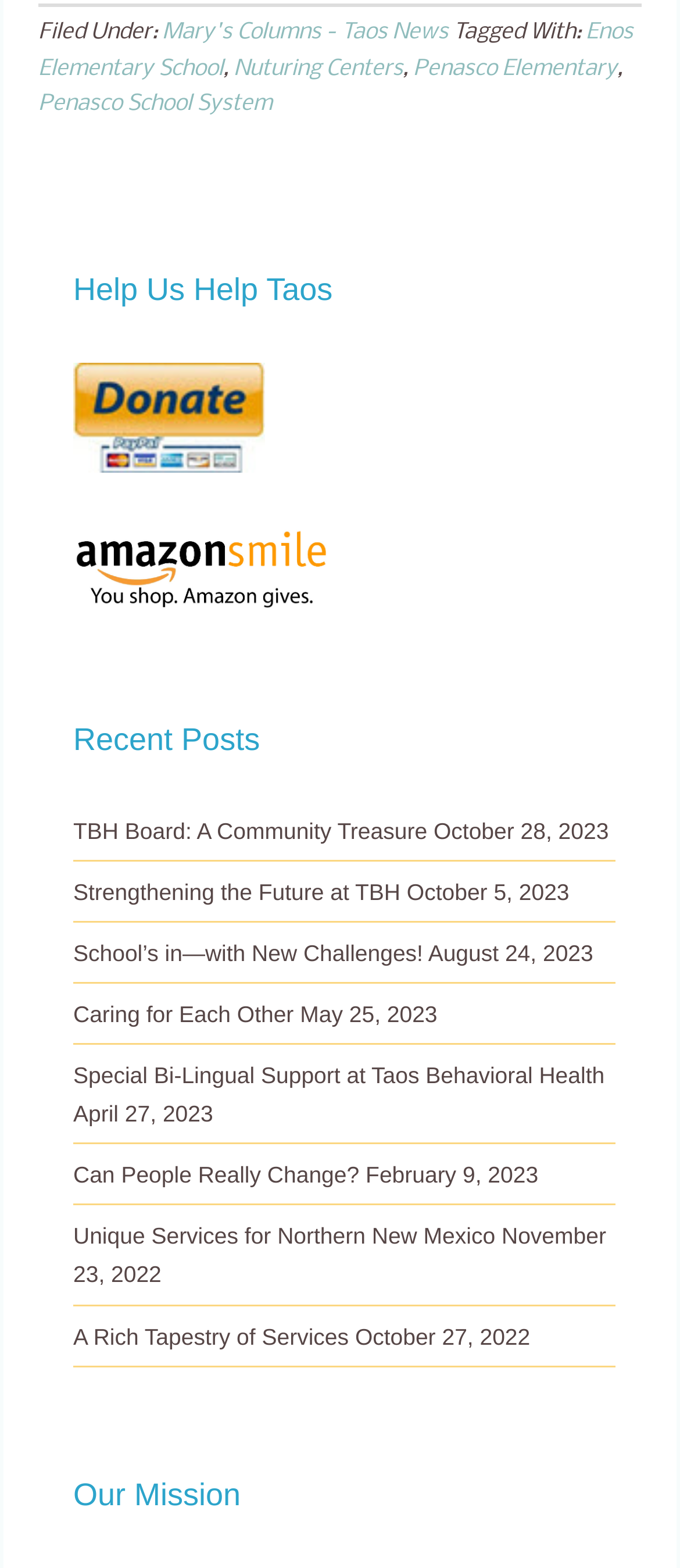Identify the bounding box coordinates of the section that should be clicked to achieve the task described: "Read the post about oral health differences".

None